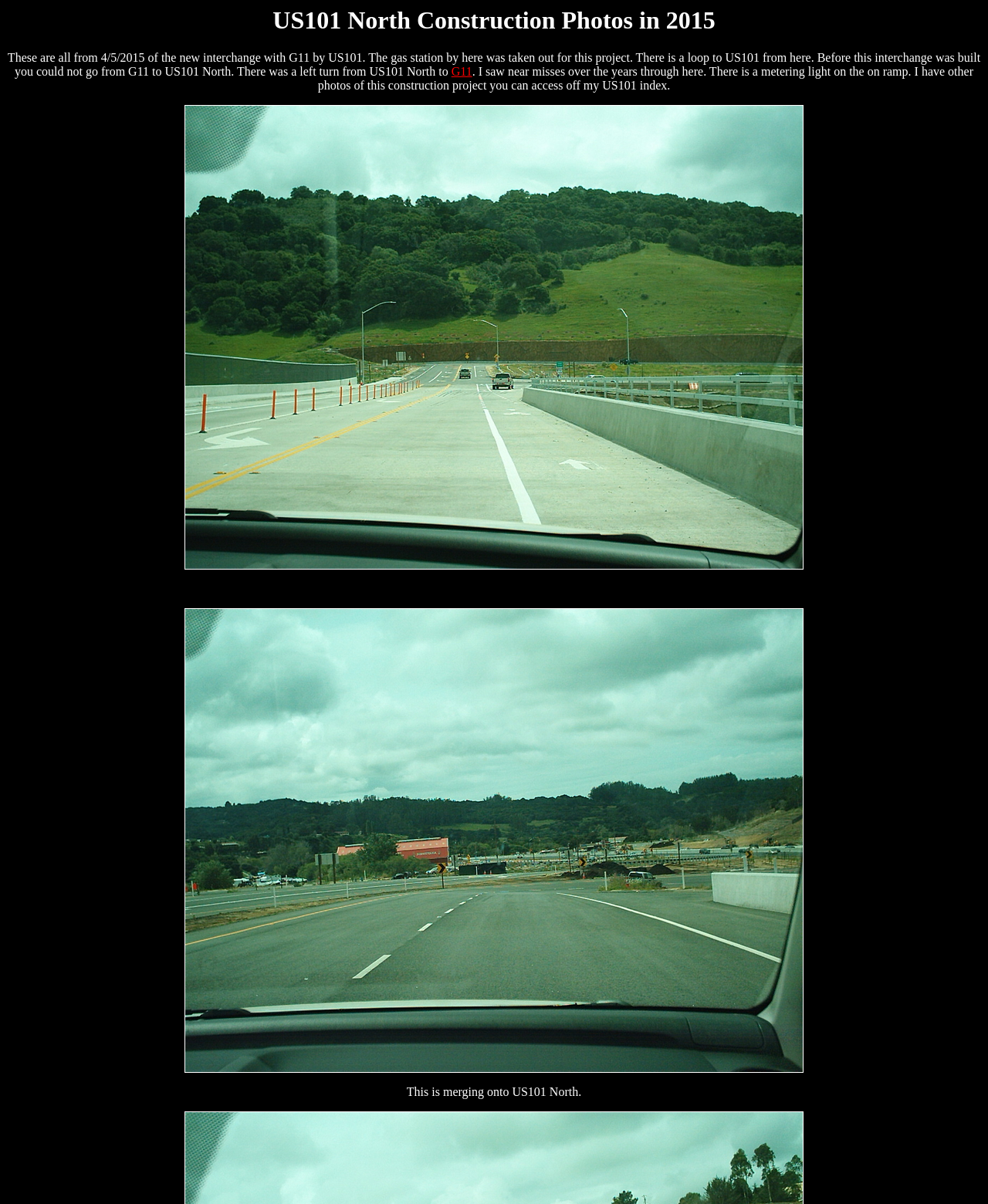What is the purpose of the metering light? Based on the image, give a response in one word or a short phrase.

On the on ramp